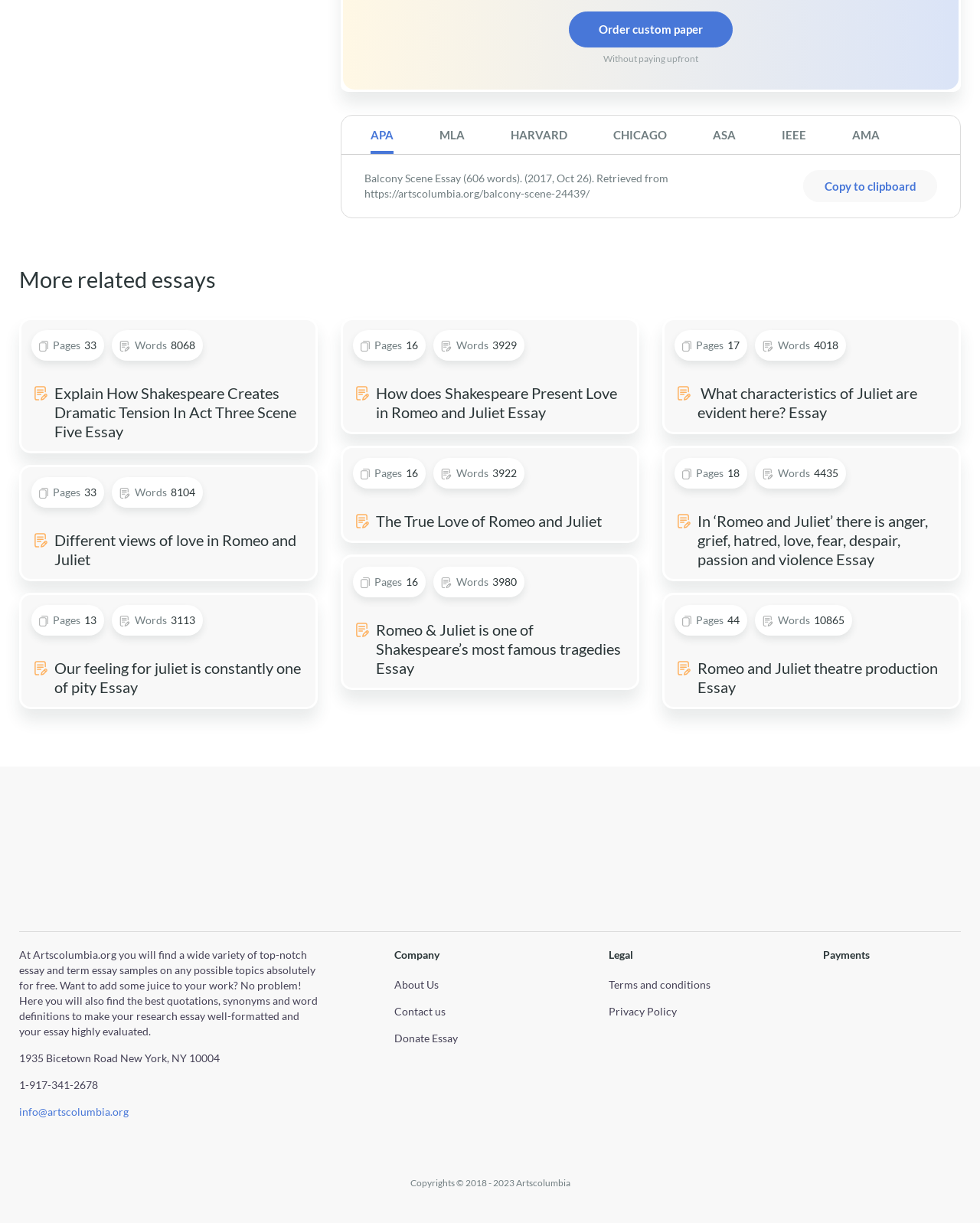Find the bounding box coordinates of the area that needs to be clicked in order to achieve the following instruction: "Copy the essay text to clipboard". The coordinates should be specified as four float numbers between 0 and 1, i.e., [left, top, right, bottom].

[0.82, 0.139, 0.956, 0.165]